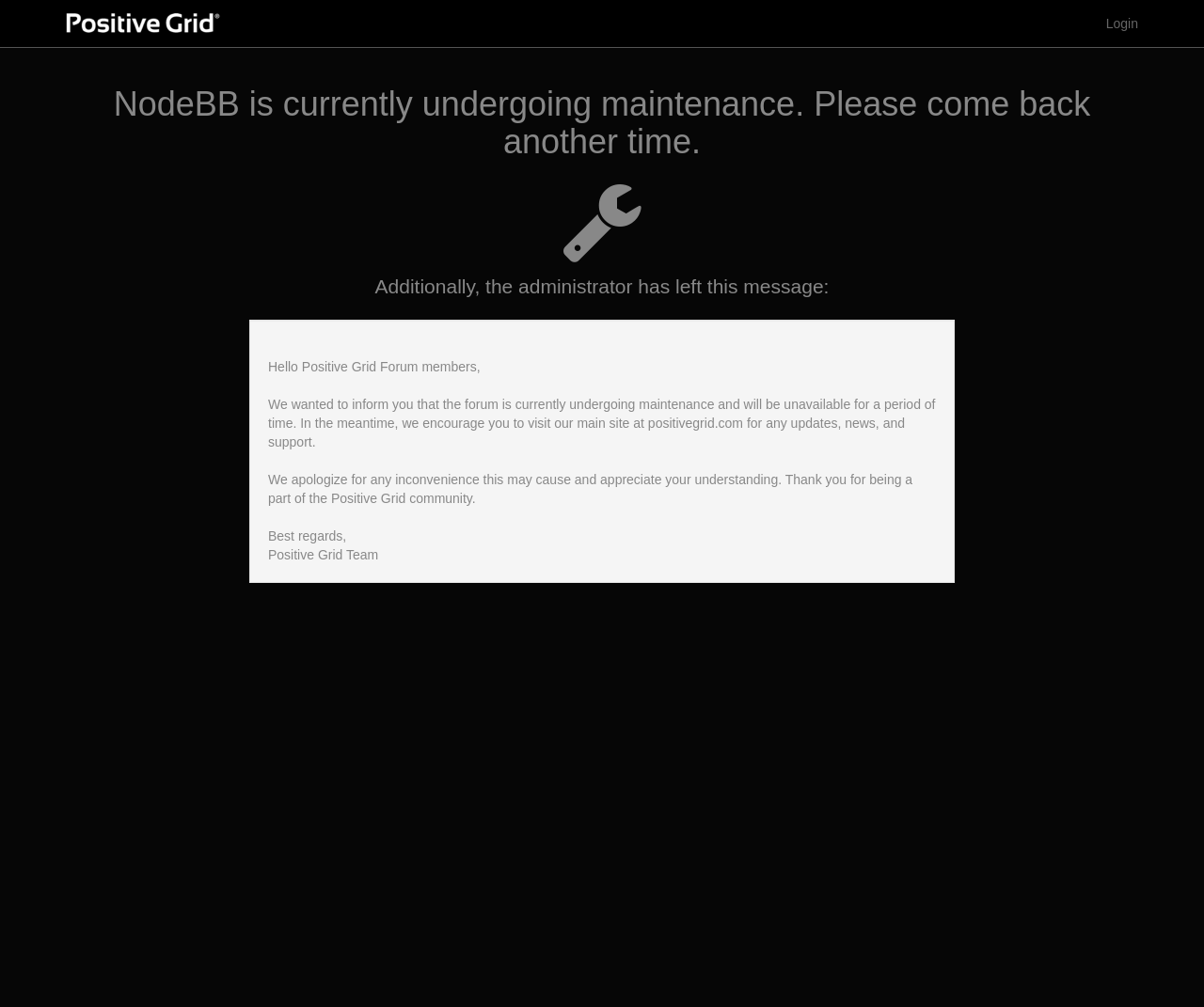Please find the bounding box for the UI component described as follows: "Drywall Framing and Finishing".

None